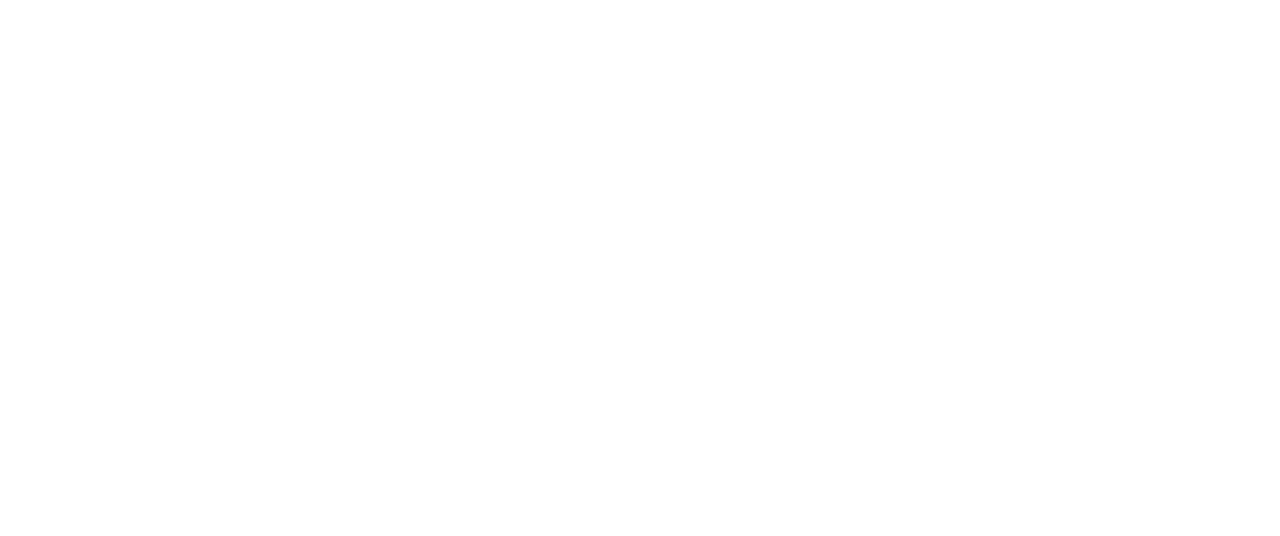Determine the bounding box coordinates for the region that must be clicked to execute the following instruction: "go to home page".

[0.522, 0.021, 0.555, 0.053]